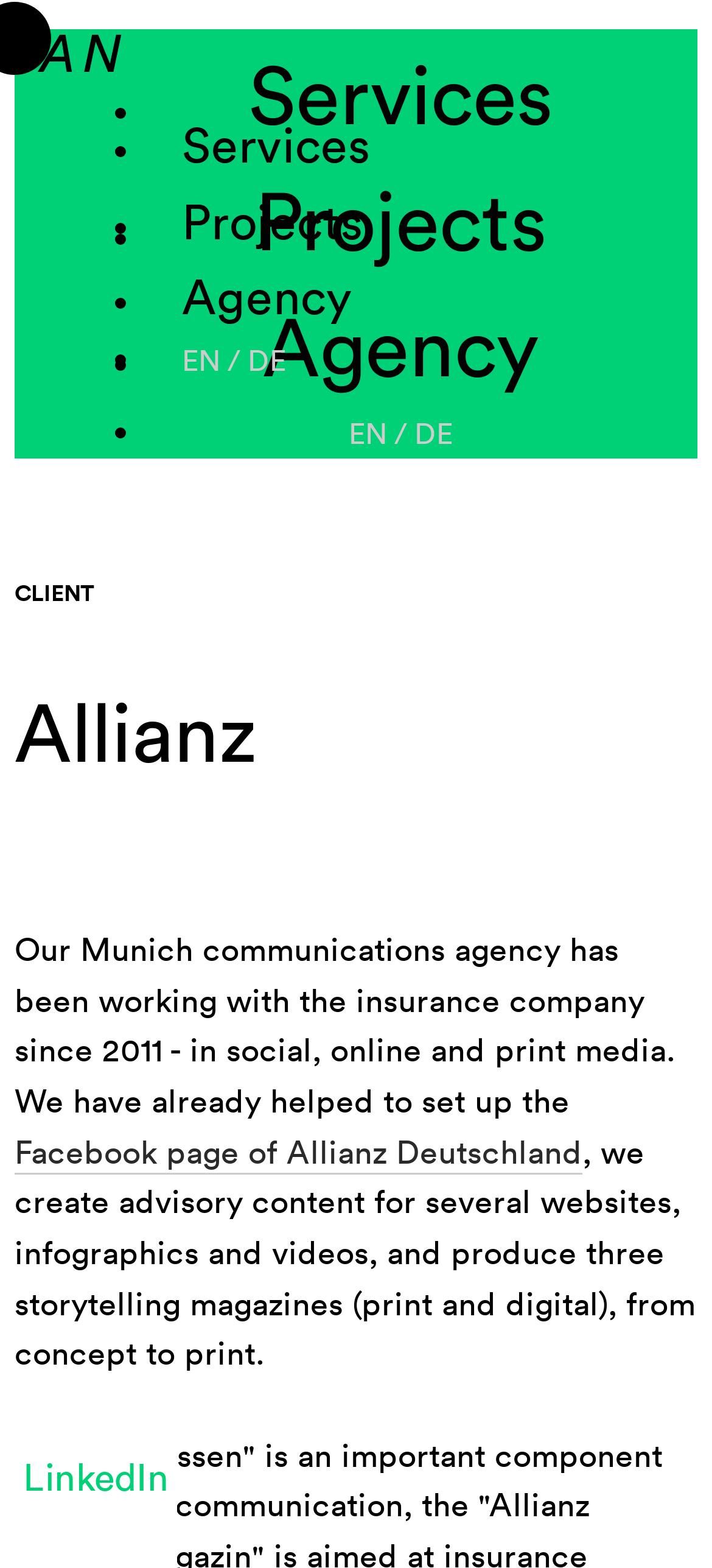Refer to the image and answer the question with as much detail as possible: What type of content does the agency create for Allianz?

I found the answer by reading the StaticText element that describes the work done by the agency for Allianz. It mentions that they create advisory content for several websites, infographics, and videos.